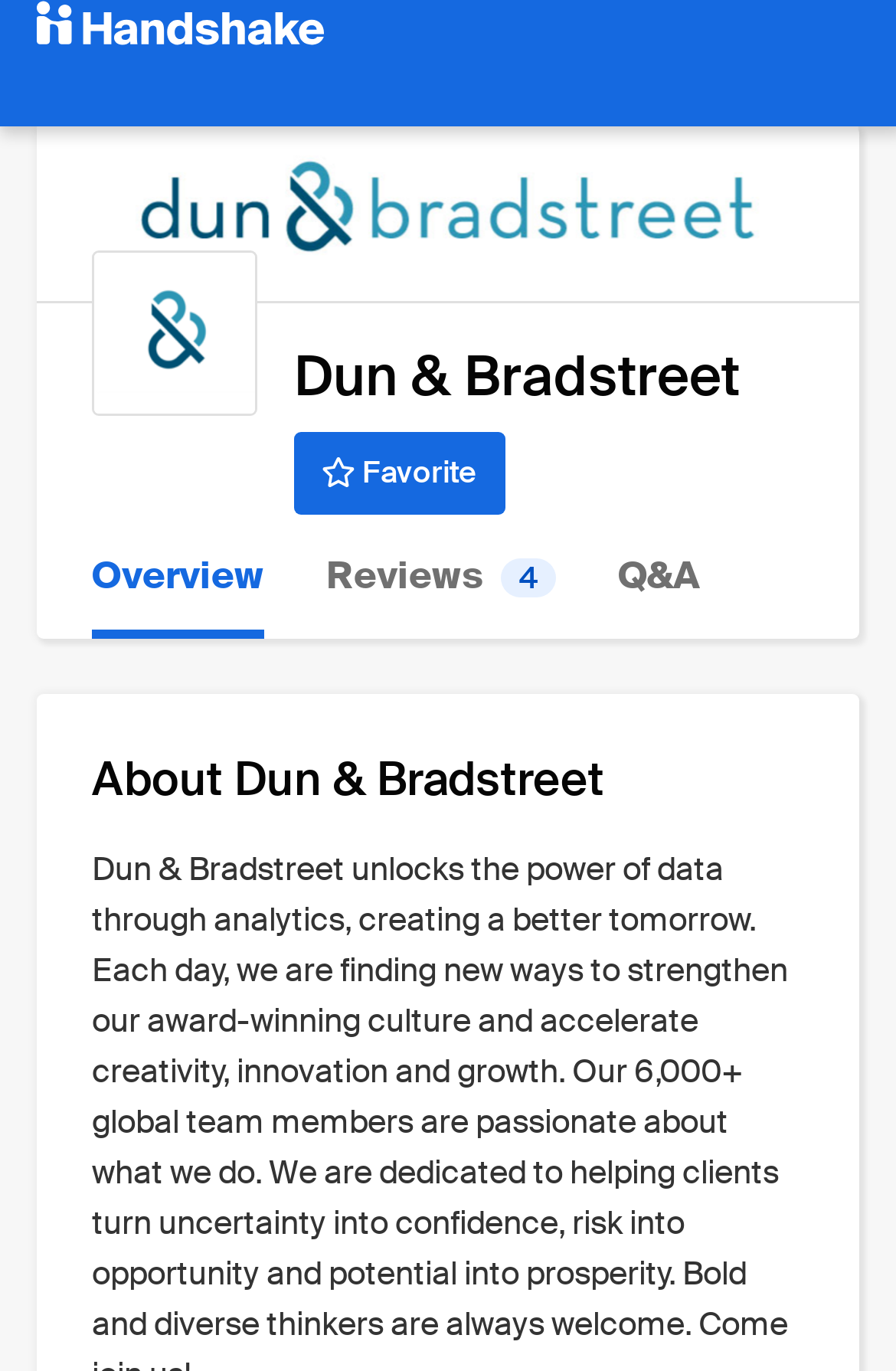Give an extensive and precise description of the webpage.

The webpage is about Dun & Bradstreet, a company, and it appears to be a profile or review page. At the top left, there is a link to "Handshake" accompanied by a small image of the Handshake logo. Next to it, there is a larger image that spans most of the width of the page.

Below the top section, there is a heading that reads "Dun & Bradstreet" in a prominent font. To the right of the heading, there is a "Favorite" button. Underneath the heading, there are three links: "Overview", "Reviews 4", and "Q&A", which are aligned horizontally and seem to be navigation links.

Further down the page, there is a heading that reads "About Dun & Bradstreet", which suggests that the page may contain information about the company's background, mission, or values. Overall, the page appears to be a hub for learning about Dun & Bradstreet, with features for reading reviews, asking questions, and favoriting the company.